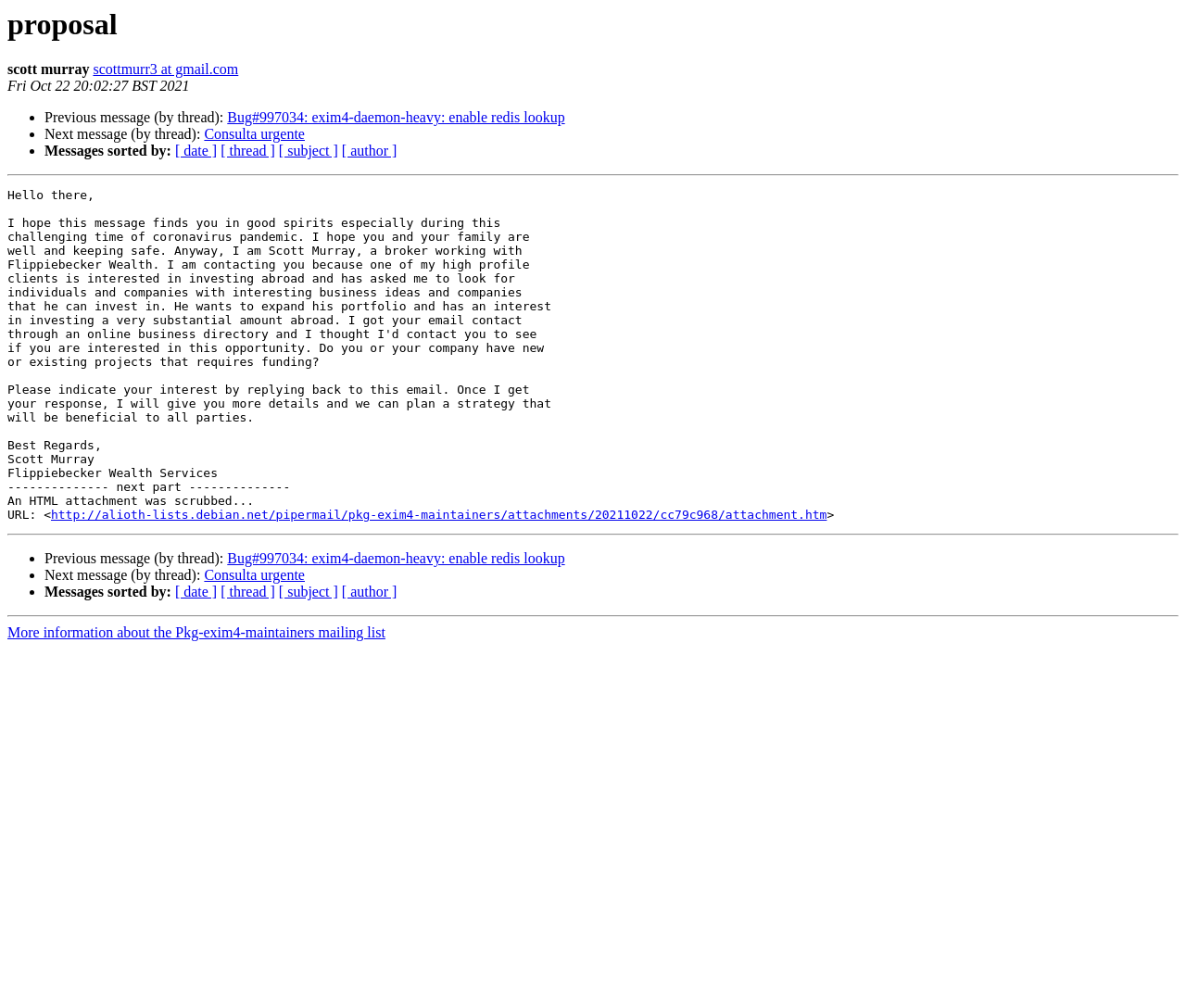What is the purpose of the horizontal lines?
Refer to the image and provide a one-word or short phrase answer.

Separators